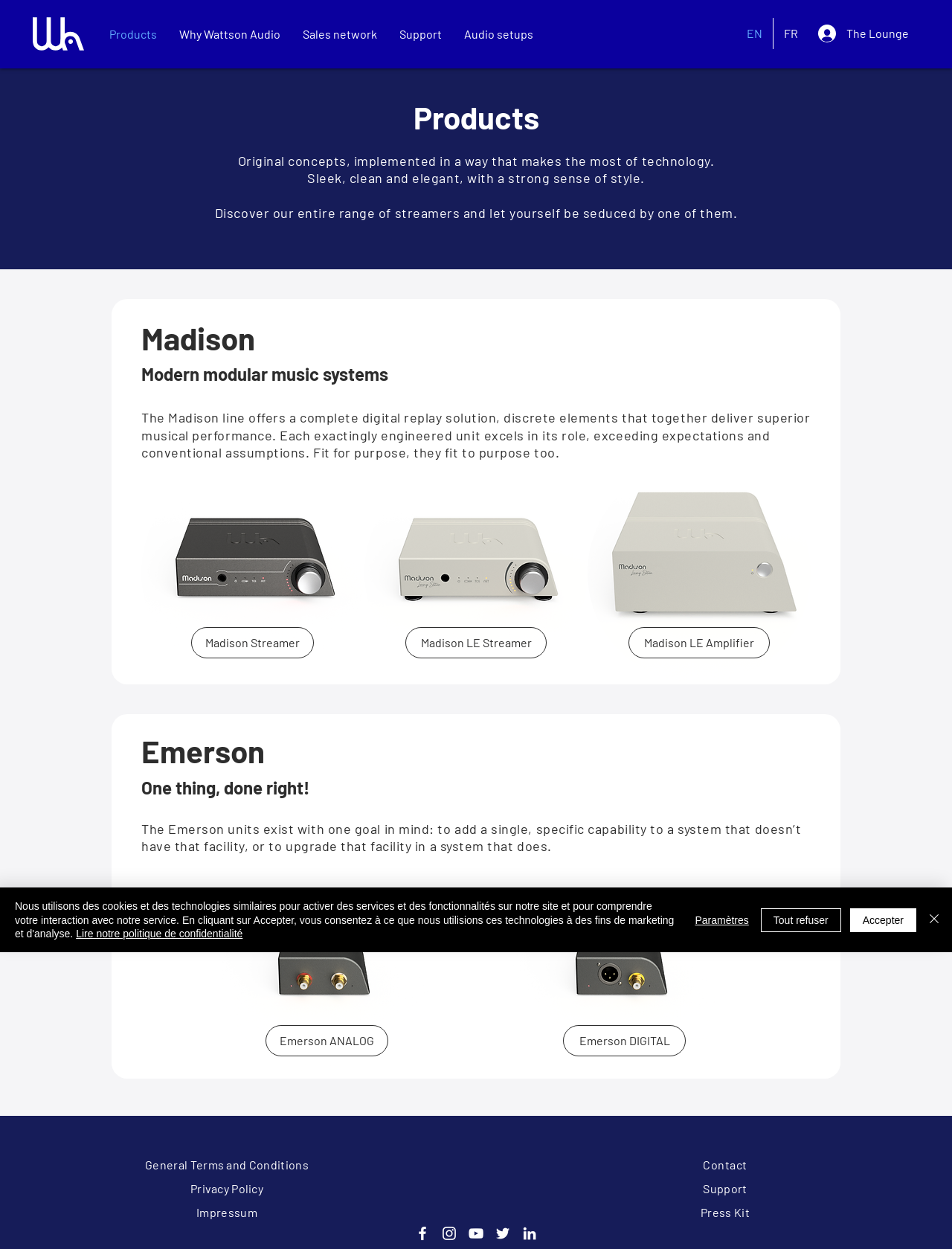Reply to the question below using a single word or brief phrase:
How many product lines are displayed on the webpage?

2